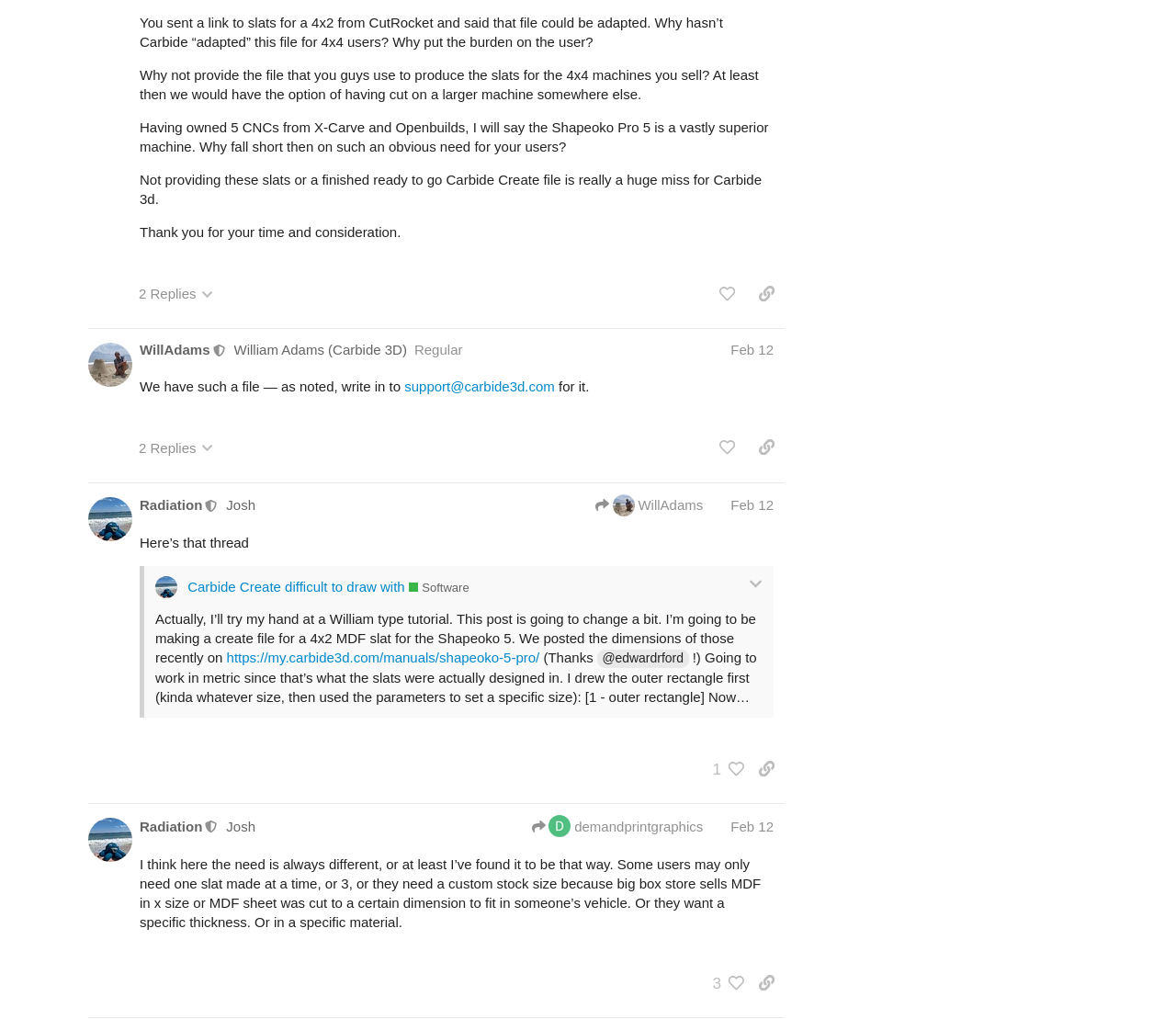Pinpoint the bounding box coordinates of the area that should be clicked to complete the following instruction: "Click the '1 person liked this post. Click to view' button". The coordinates must be given as four float numbers between 0 and 1, i.e., [left, top, right, bottom].

[0.598, 0.739, 0.633, 0.77]